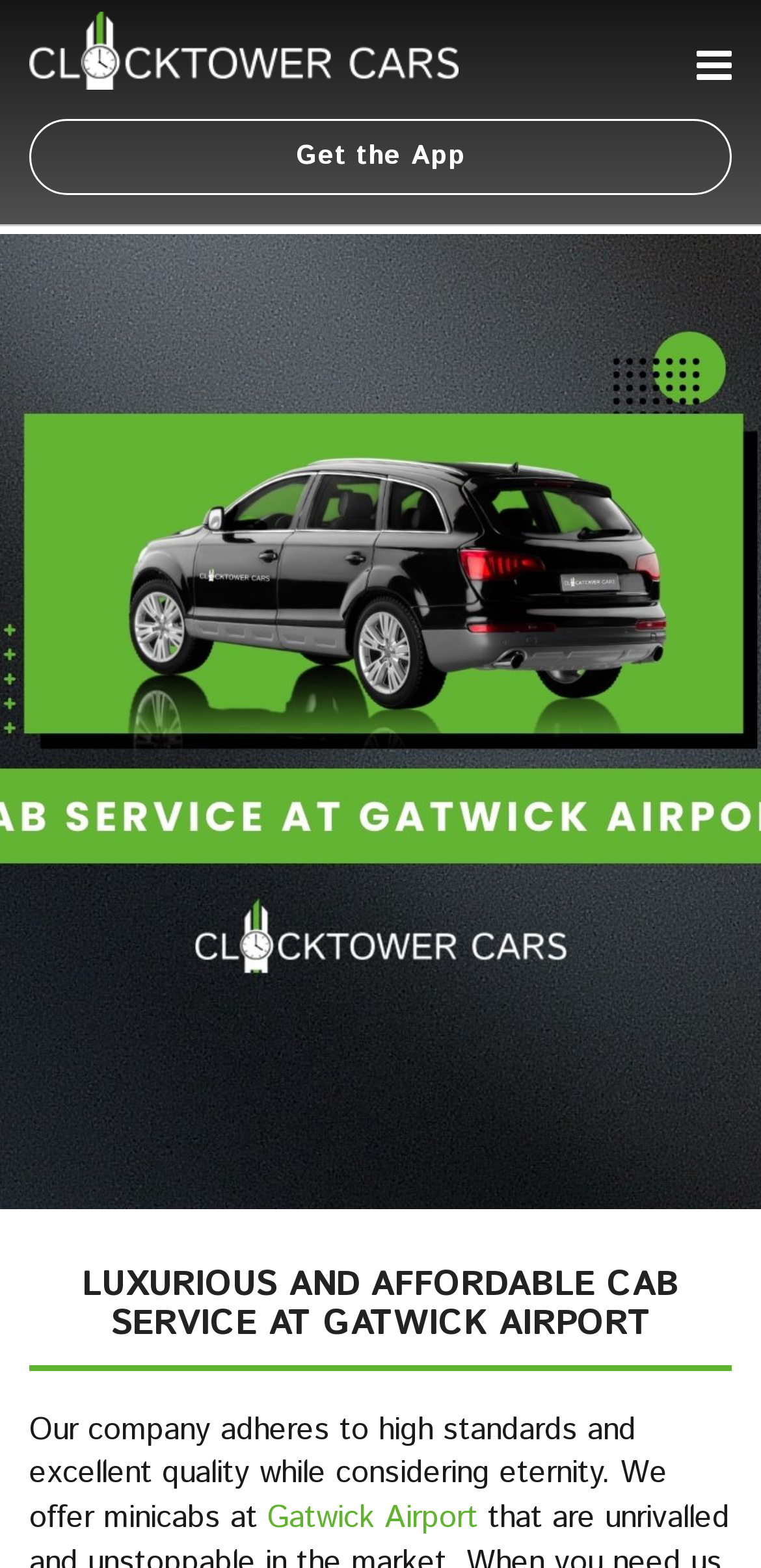Can you find the bounding box coordinates for the UI element given this description: "Get the App"? Provide the coordinates as four float numbers between 0 and 1: [left, top, right, bottom].

[0.038, 0.076, 0.962, 0.124]